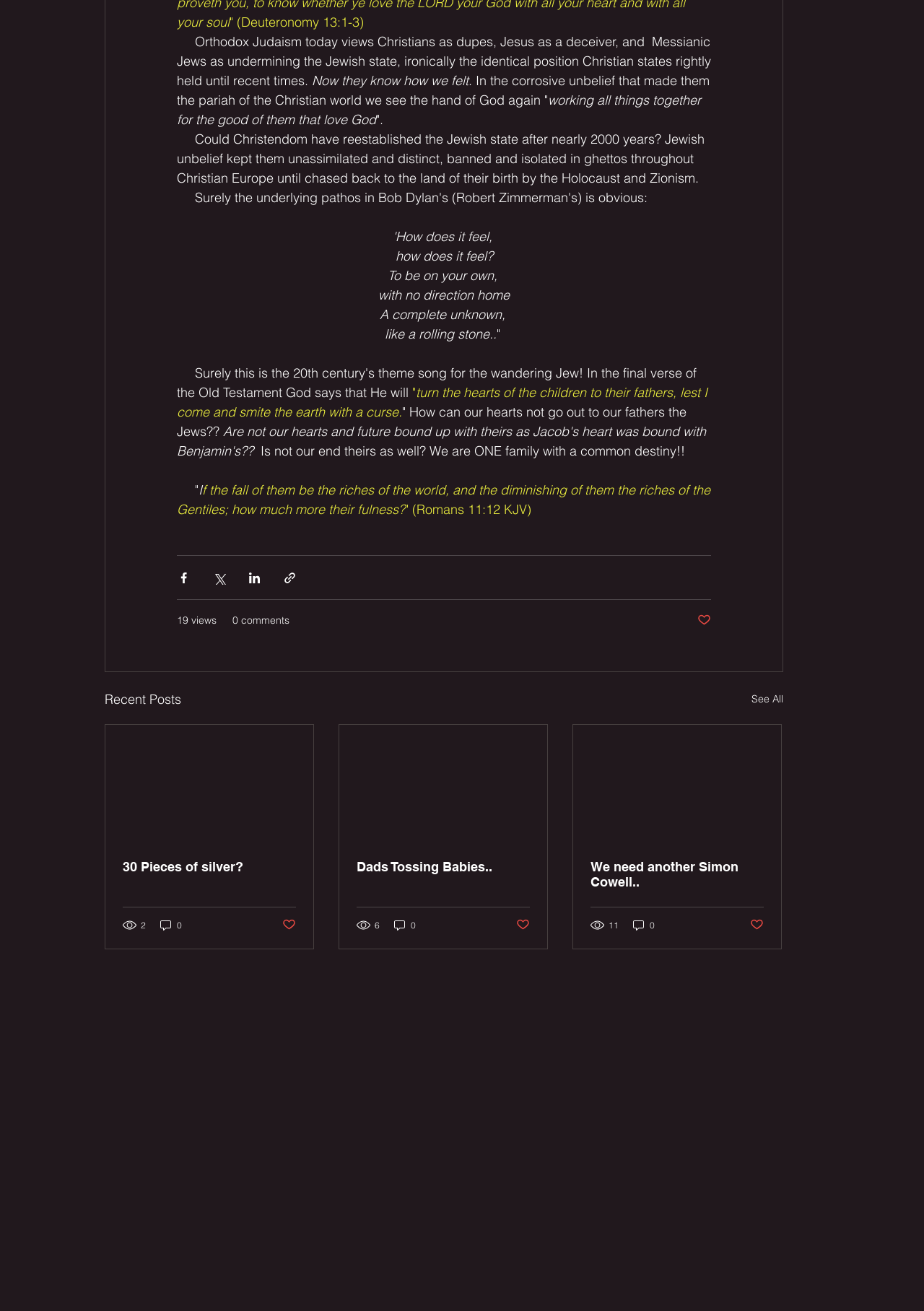Please reply with a single word or brief phrase to the question: 
How many views does the first article have?

2 views